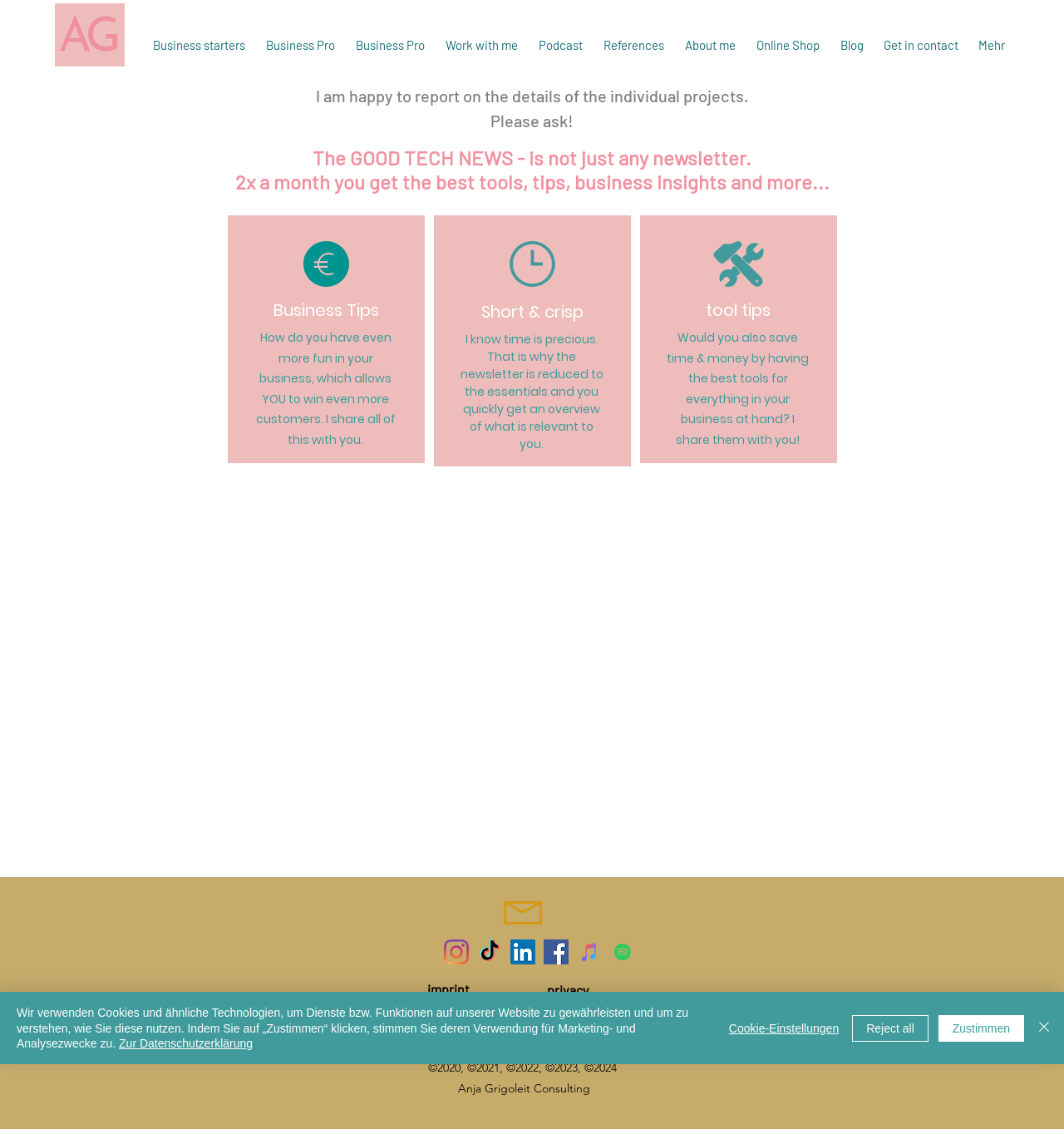Detail the webpage's structure and highlights in your description.

This webpage is titled "Referenzen | Meine Projekte" and has a prominent logo "AG.png" at the top left corner. Below the logo, there is a navigation menu with 11 links, including "Business starters", "Business Pro", "Work with me", "Podcast", "References", "About me", "Online Shop", "Blog", and "Get in contact". 

The main content area is divided into several sections. The first section has a heading that describes a newsletter called "The GOOD TECH NEWS" and provides a brief overview of its content. Below this heading, there are four paragraphs of text that explain the benefits of the newsletter, including business tips, tool tips, and how it can help save time and money.

In the bottom left corner, there is a "Contact via Email" link with an accompanying image. Next to it, there is a social media bar with links to Instagram, Tick Tack, LinkedIn Profil, Facebook Gruppe, Podcast auf iTunes, and Podcast auf Spotify, each with its own image.

At the bottom of the page, there are three links: "imprint", "privacy", and a copyright notice that lists the years from 2020 to 2024. The page also has a cookie consent alert at the bottom, which includes a link to the privacy policy and three buttons: "Zustimmen", "Reject all", and "Cookie-Einstellungen".